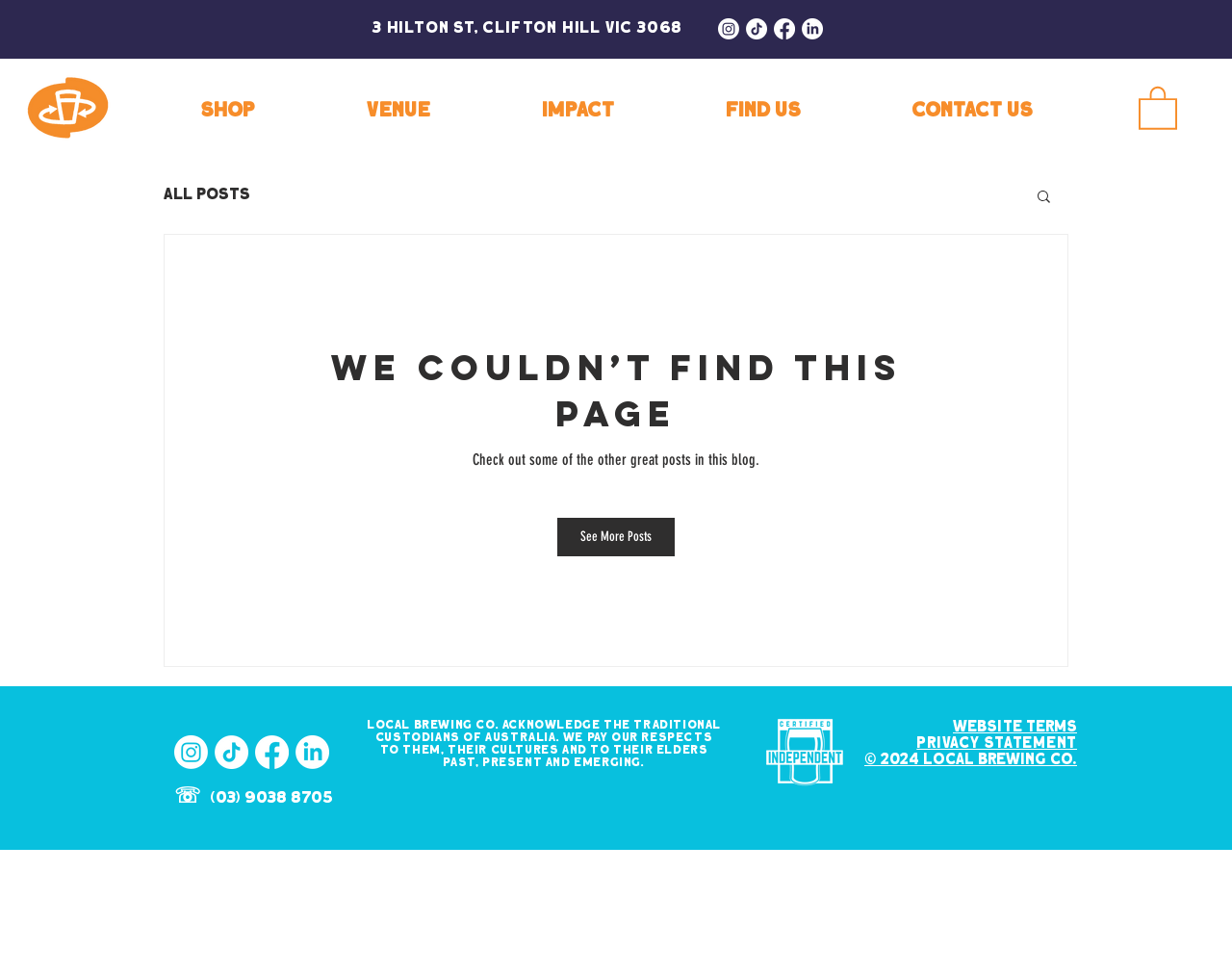Indicate the bounding box coordinates of the element that must be clicked to execute the instruction: "Click the Instagram link". The coordinates should be given as four float numbers between 0 and 1, i.e., [left, top, right, bottom].

[0.583, 0.019, 0.6, 0.041]